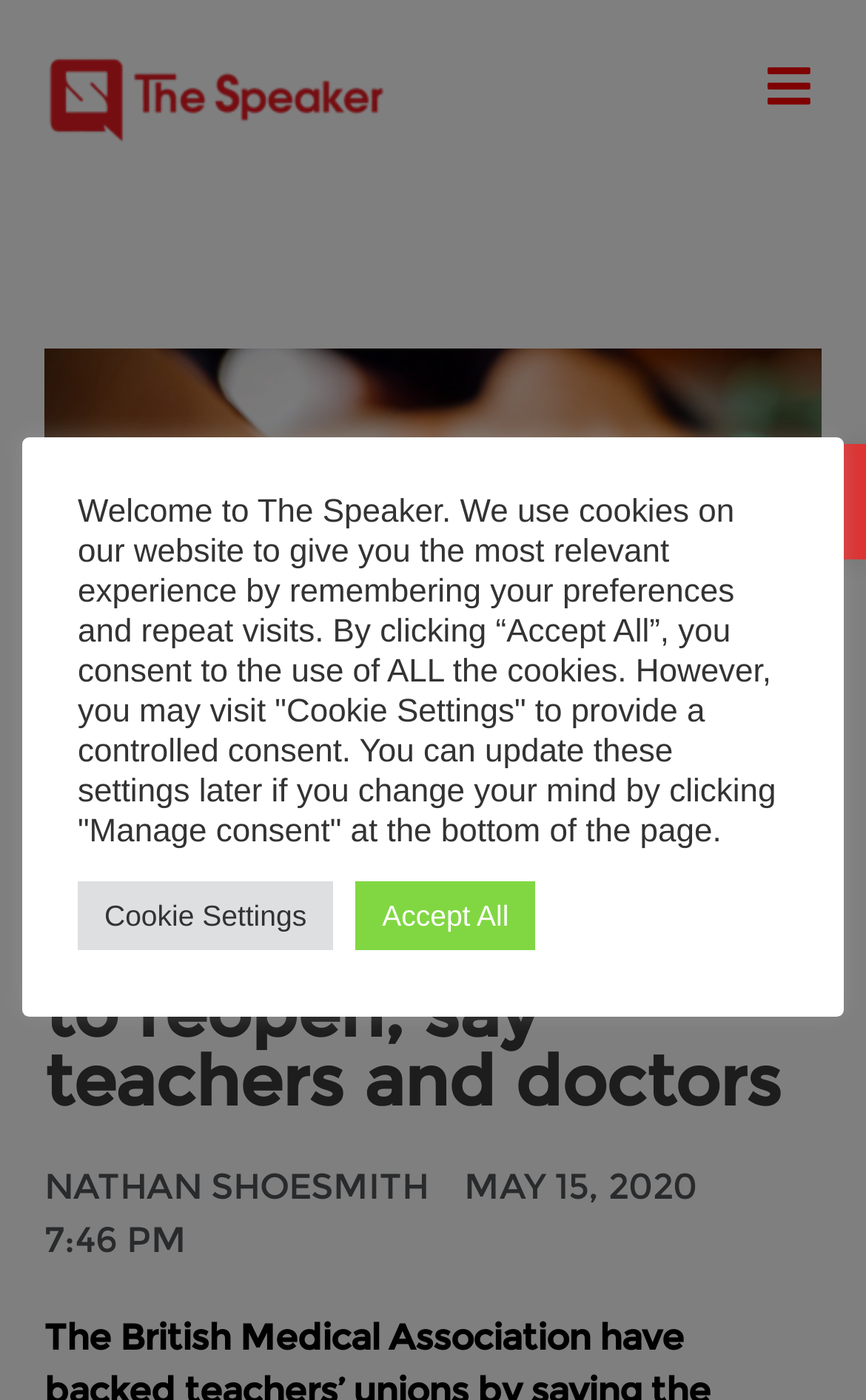When was the article published?
Can you provide a detailed and comprehensive answer to the question?

I found the publication date by looking at the link element with the text 'MAY 15, 2020' which is located below the main heading of the article.